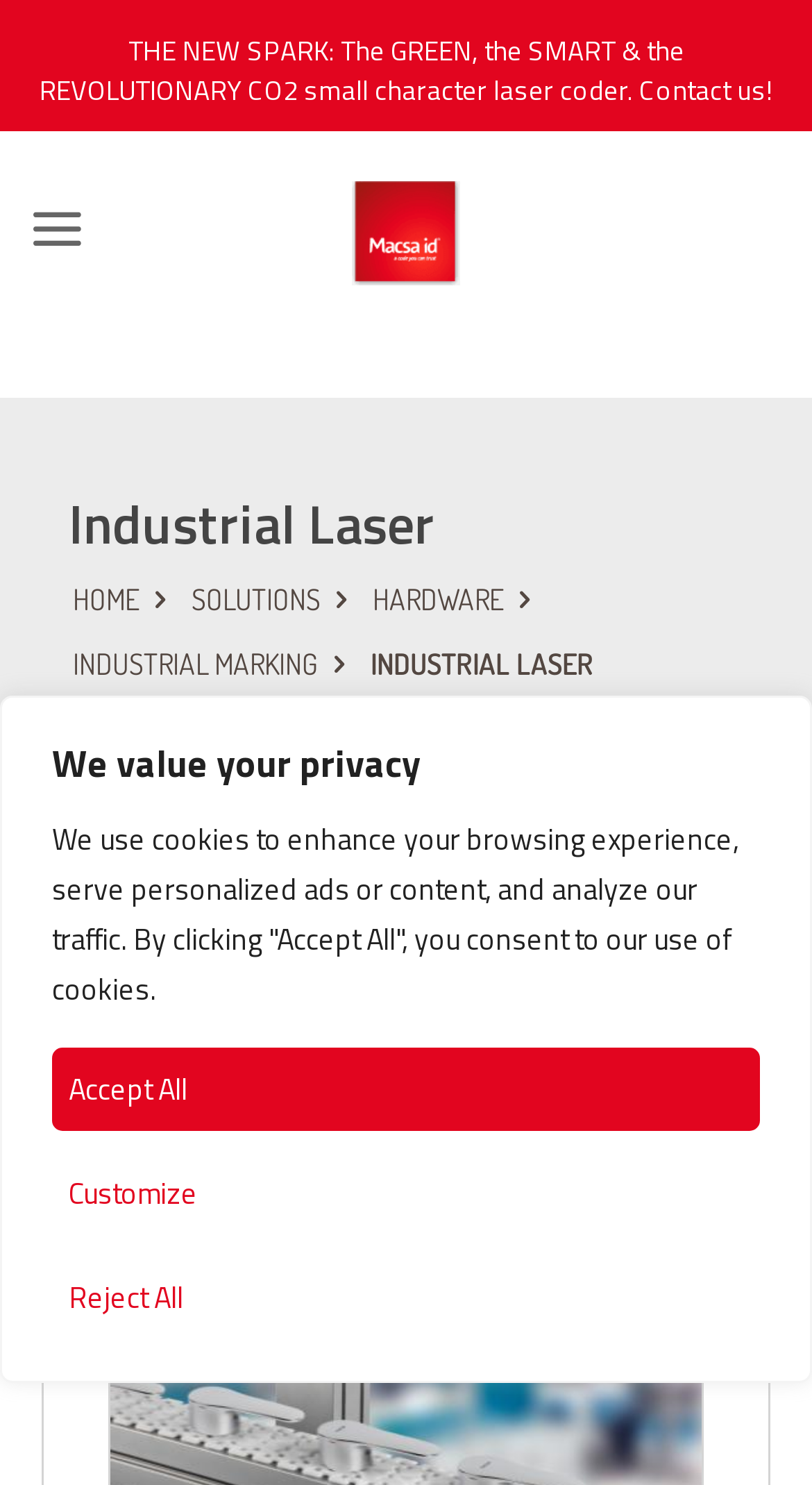Determine the bounding box coordinates (top-left x, top-left y, bottom-right x, bottom-right y) of the UI element described in the following text: Customize

[0.064, 0.776, 0.936, 0.832]